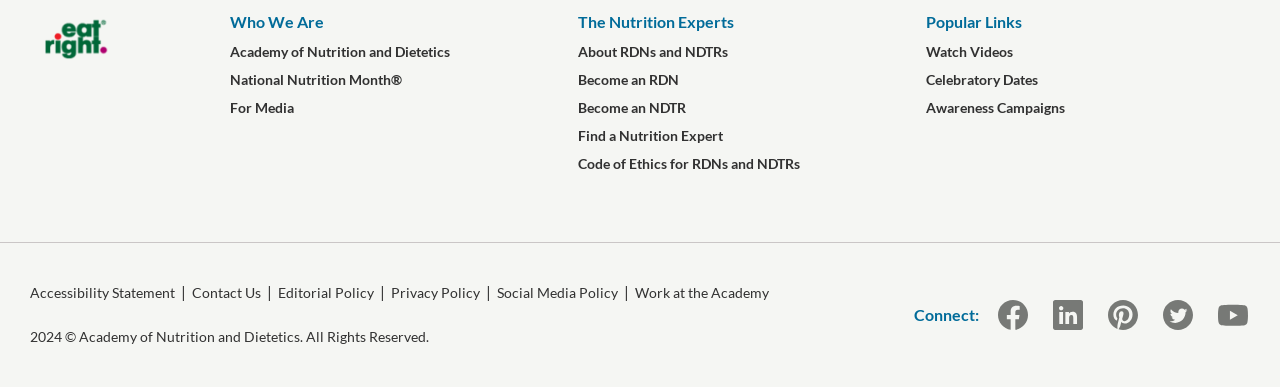Please identify the bounding box coordinates of the element's region that should be clicked to execute the following instruction: "Find a nutrition expert". The bounding box coordinates must be four float numbers between 0 and 1, i.e., [left, top, right, bottom].

[0.452, 0.316, 0.565, 0.388]